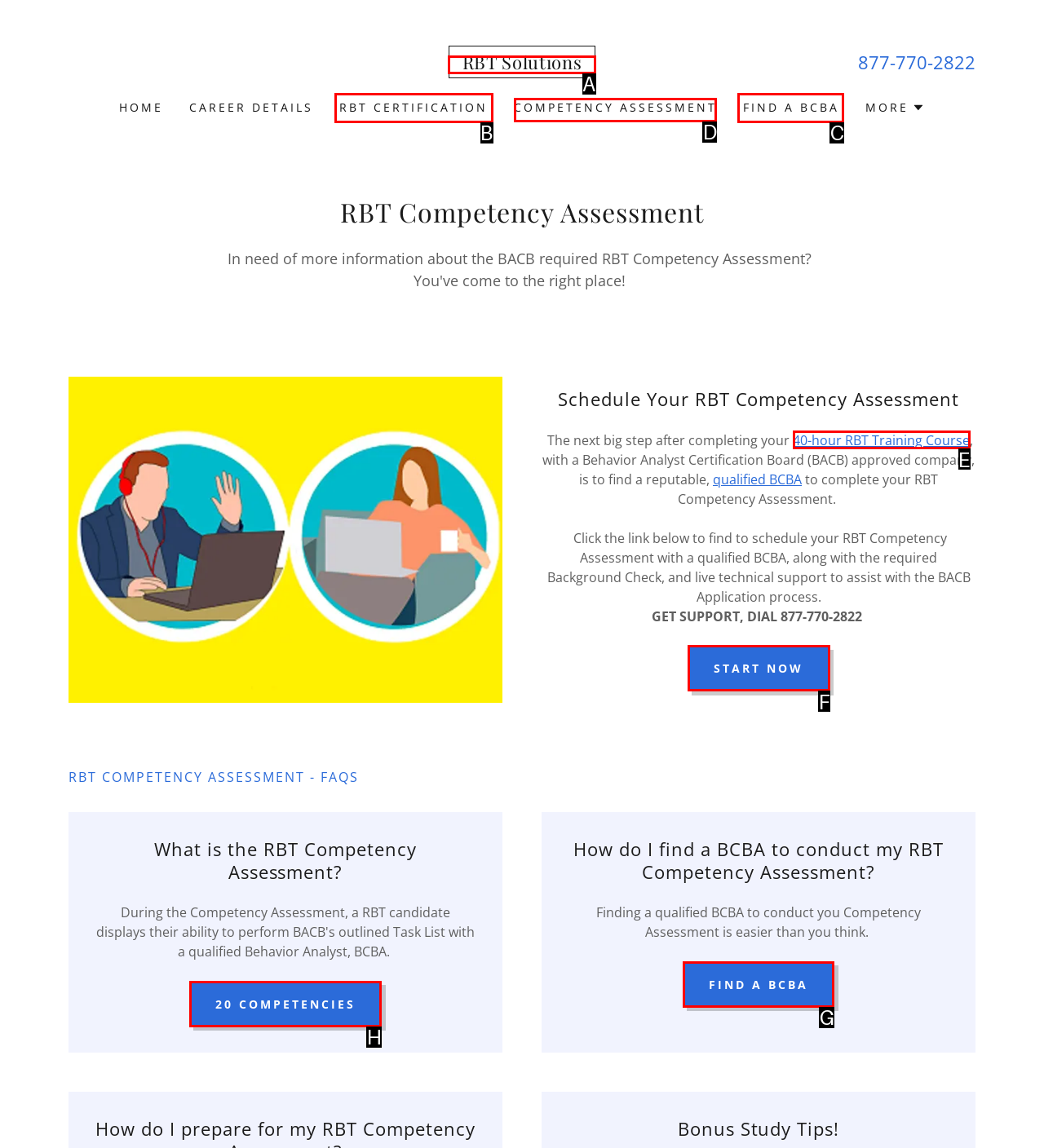Based on the choices marked in the screenshot, which letter represents the correct UI element to perform the task: Start RBT Competency Assessment?

F